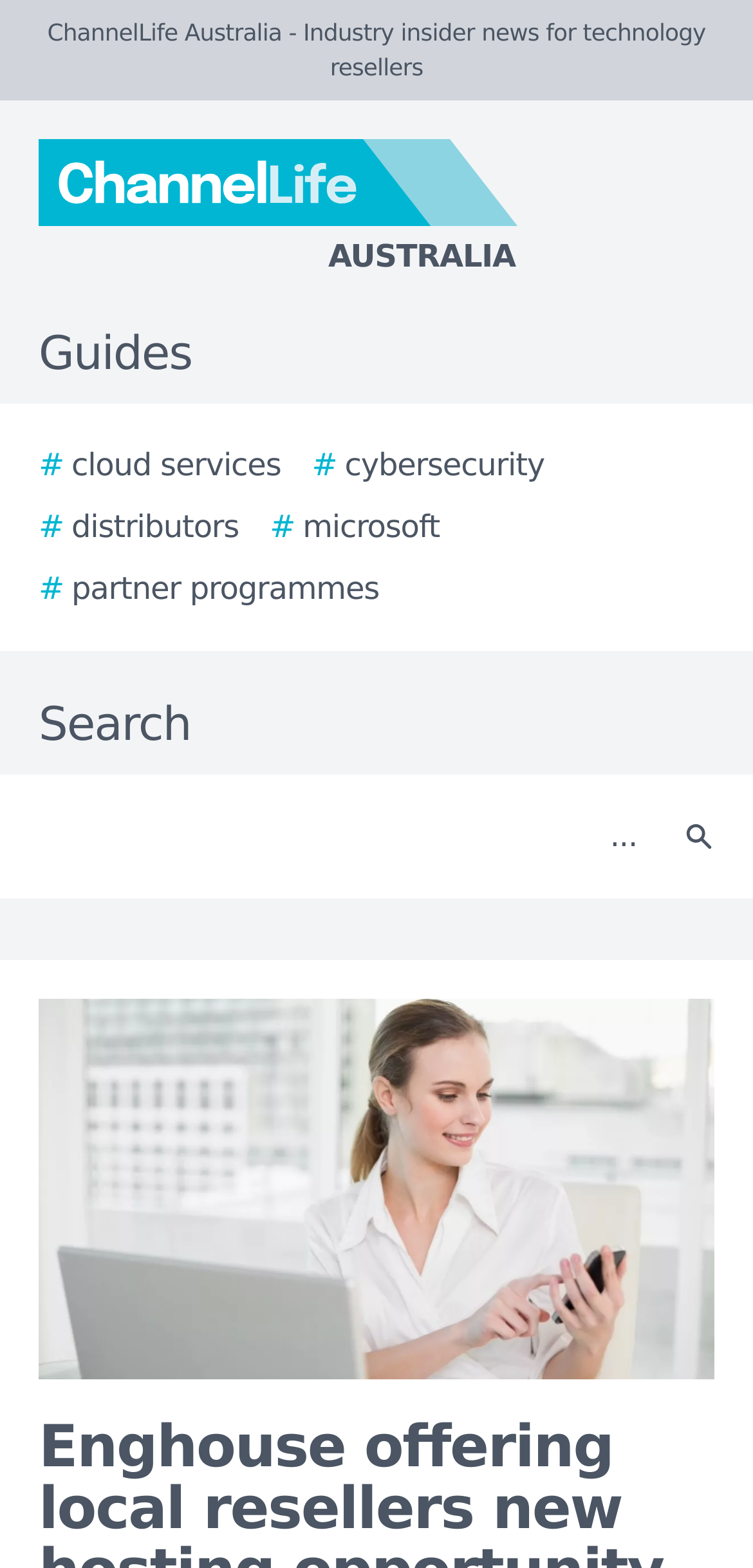Find the bounding box coordinates of the element I should click to carry out the following instruction: "Click the ChannelLife Australia logo".

[0.0, 0.089, 0.923, 0.179]